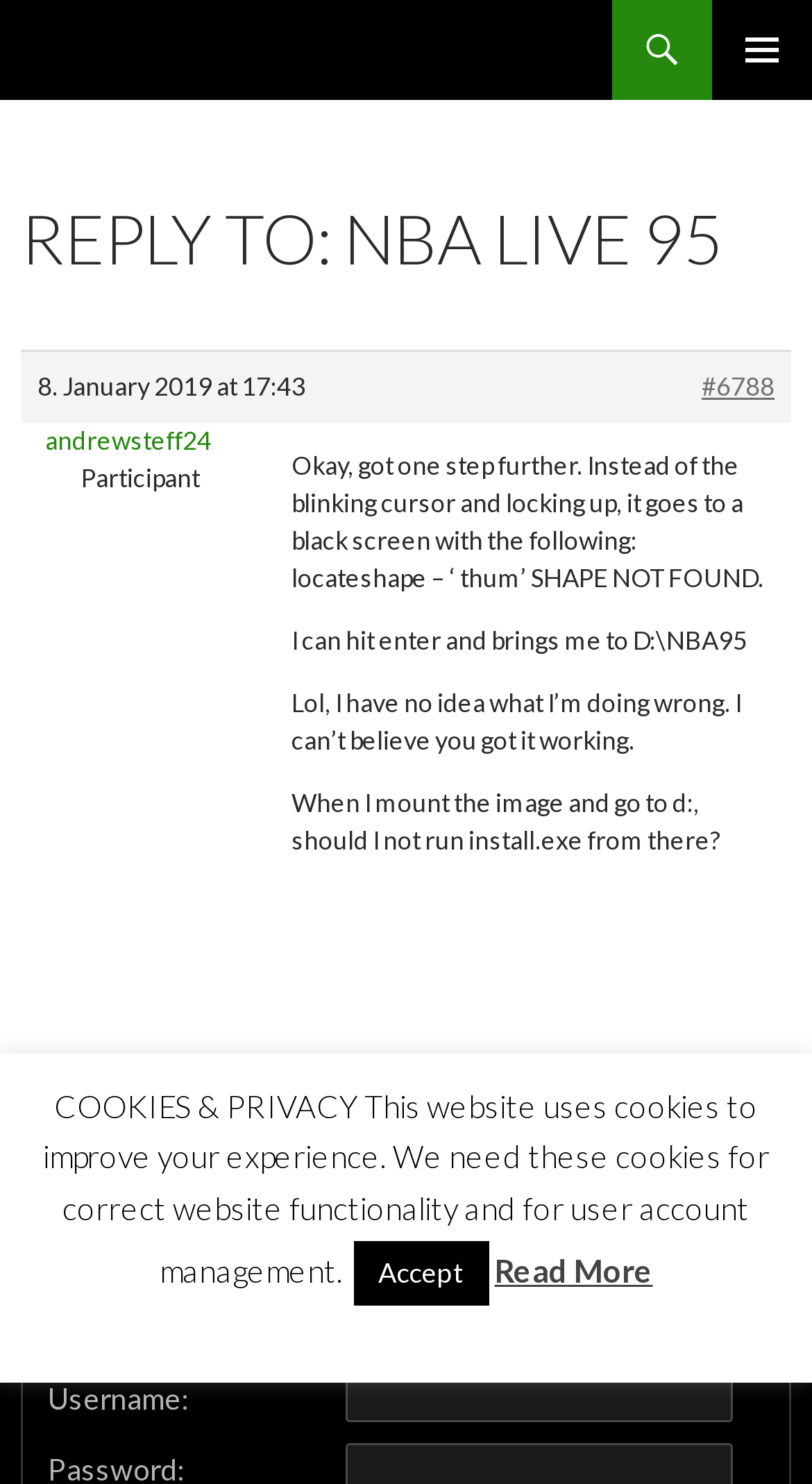What is the purpose of the button? Based on the image, give a response in one word or a short phrase.

PRIMARY MENU